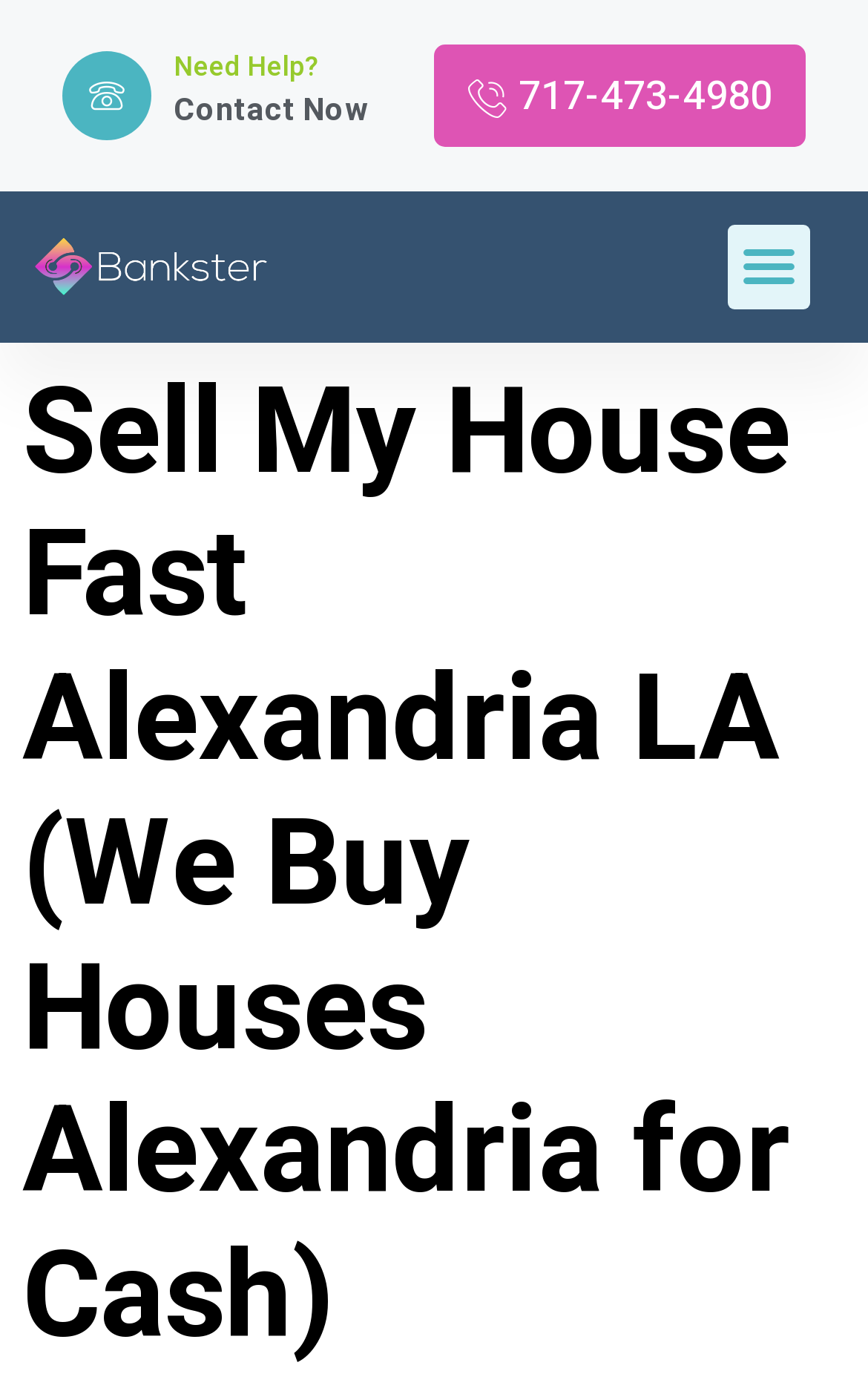Provide the bounding box coordinates in the format (top-left x, top-left y, bottom-right x, bottom-right y). All values are floating point numbers between 0 and 1. Determine the bounding box coordinate of the UI element described as: Menu

[0.838, 0.162, 0.934, 0.222]